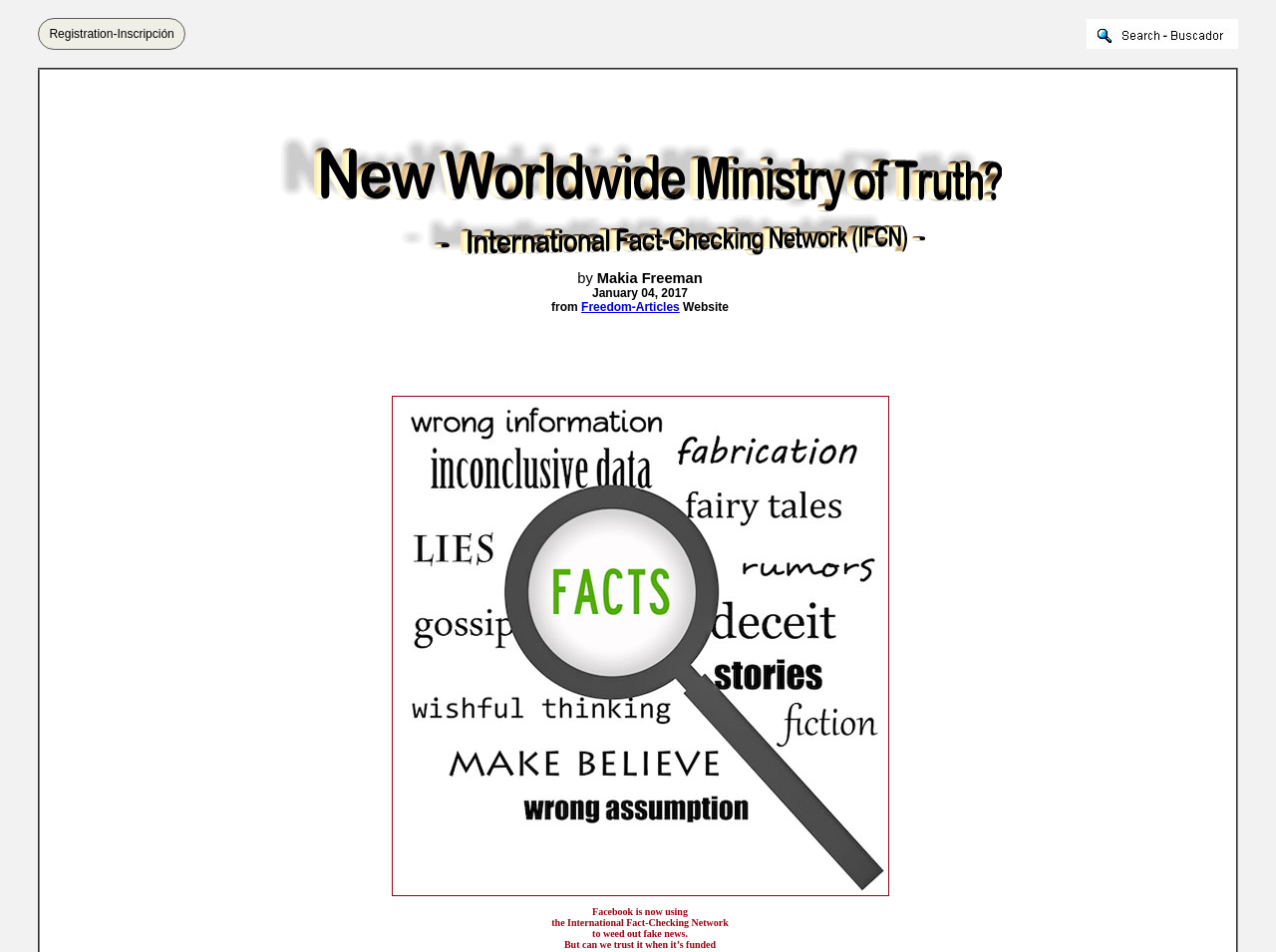Create an elaborate caption that covers all aspects of the webpage.

The webpage appears to be an article or blog post discussing the International Fact-Checking Network (IFCN) and its role in combating fake news. At the top of the page, there is a registration or inscription link on the left side, accompanied by a small image on the right side. 

Below this, the article's title "New Worldwide Ministry of Truth?" is not explicitly mentioned in the accessibility tree, but it can be inferred from the meta description. 

The main content of the article starts with a link and an image on the left side, followed by the author's name, "Makia Freeman", and the date "January 04, 2017" on the right side. The text "by" separates the author's name from the date. 

Further down, there is a larger image that takes up most of the width of the page. Below this image, the article's content continues with text discussing Facebook's use of the International Fact-Checking Network to combat fake news. The text is divided into several paragraphs, with sentences that raise questions about the trustworthiness of the IFCN due to its funding sources. 

At the very bottom of the page, there are social media links, including Facebook, which is explicitly mentioned.